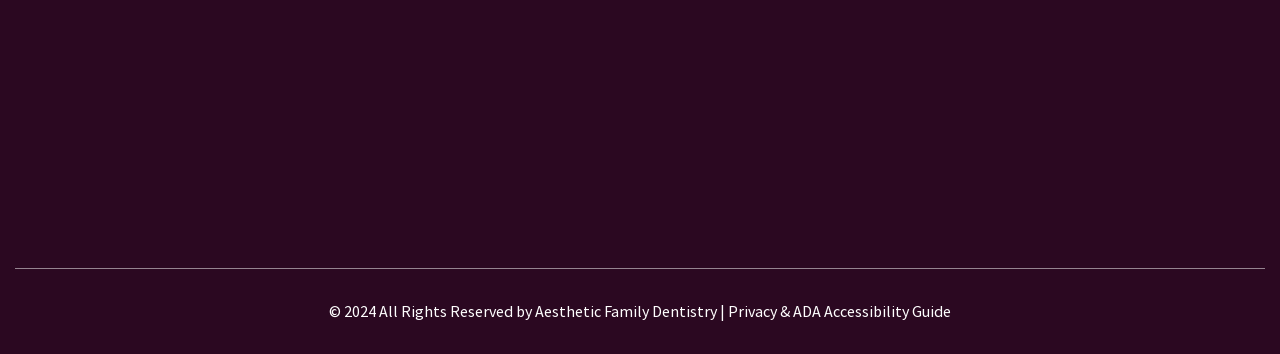Given the description Call Now 480-420-9562, predict the bounding box coordinates of the UI element. Ensure the coordinates are in the format (top-left x, top-left y, bottom-right x, bottom-right y) and all values are between 0 and 1.

[0.023, 0.226, 0.147, 0.274]